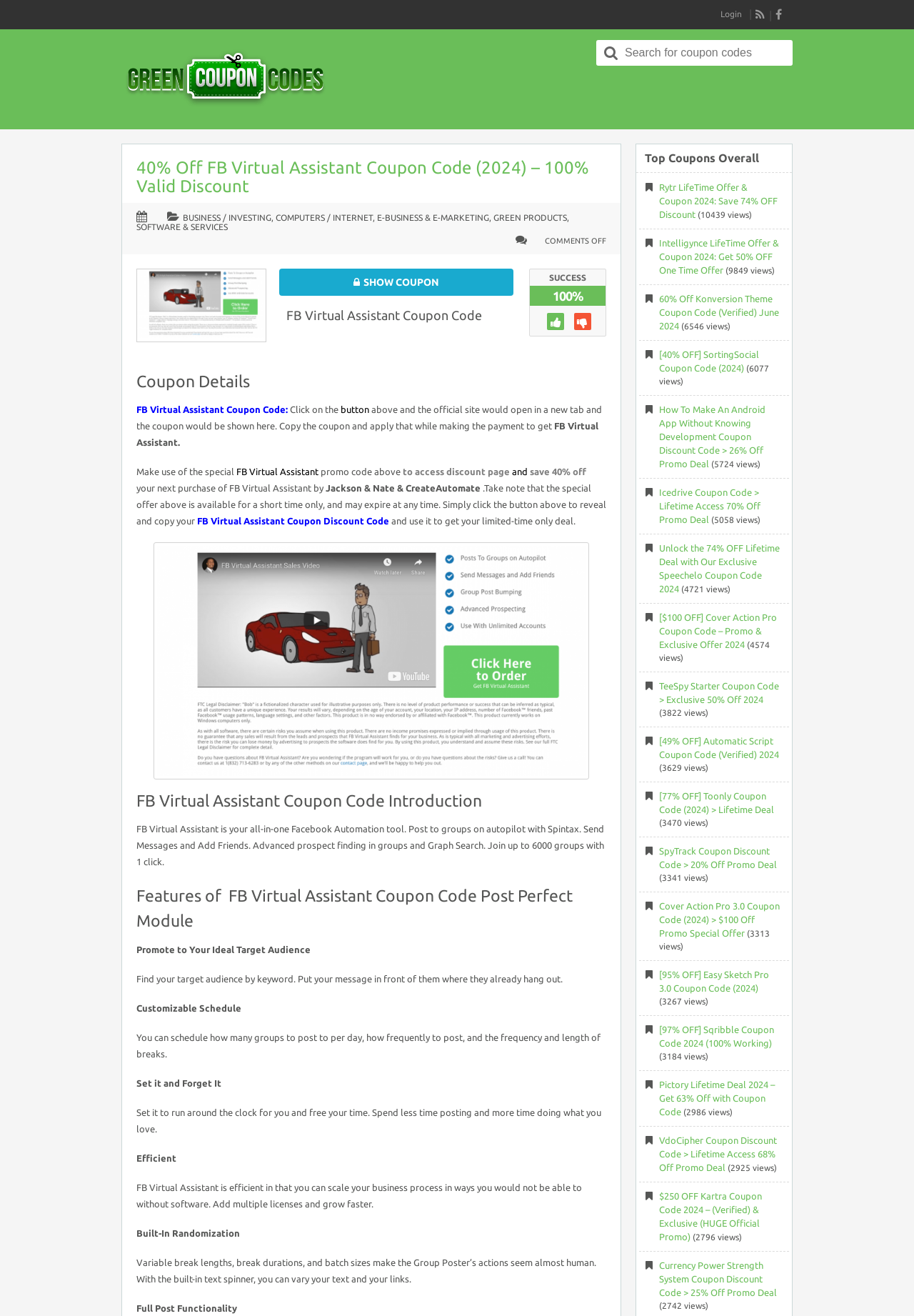Show the bounding box coordinates of the element that should be clicked to complete the task: "Click on the FB Virtual Assistant Coupon Code link".

[0.313, 0.234, 0.527, 0.245]